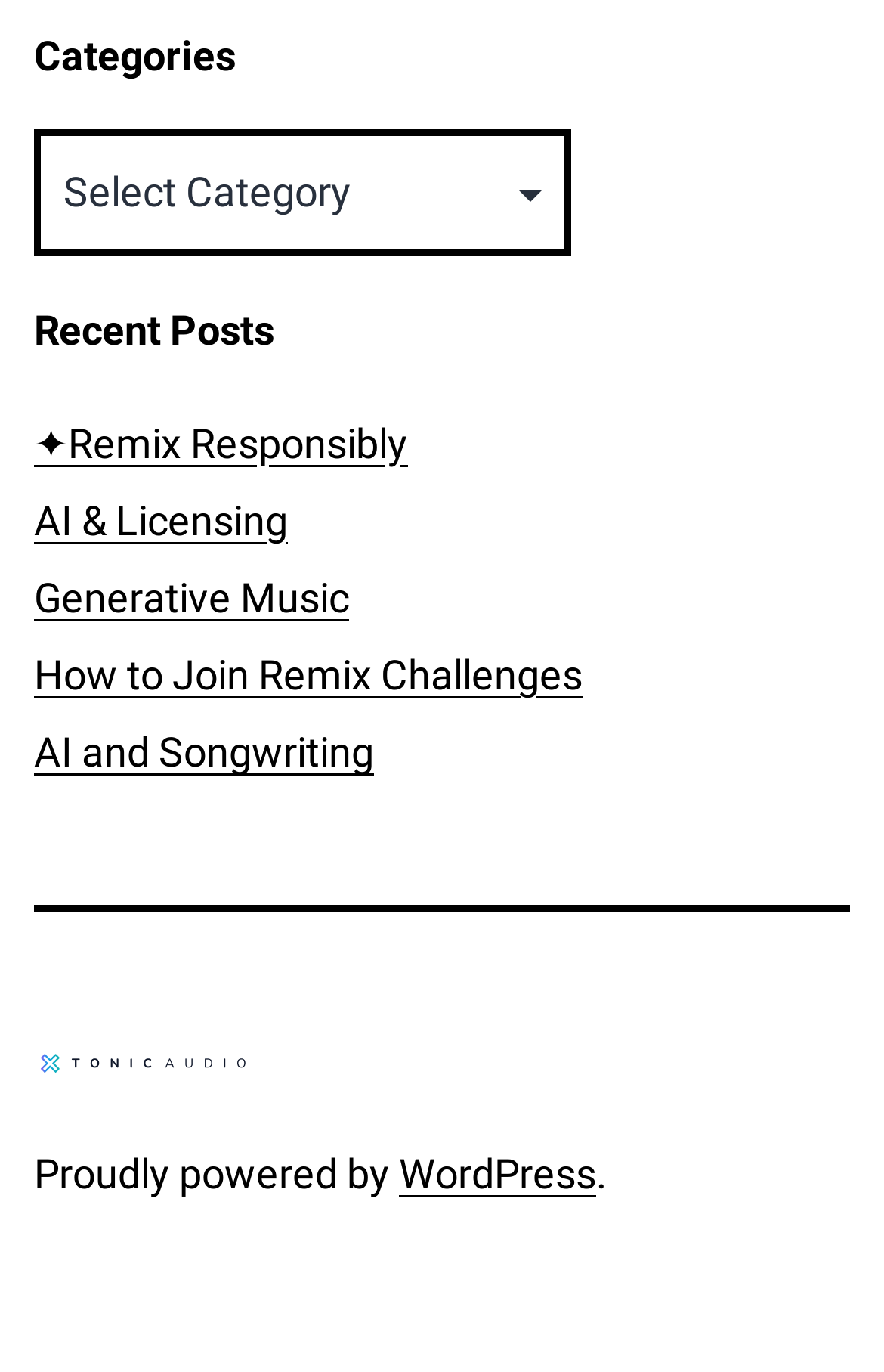Could you please study the image and provide a detailed answer to the question:
What is the name of the blog?

I looked at the link element with the image and found that the text associated with it is 'Tonic Audio Blog', which I assume is the name of the blog.